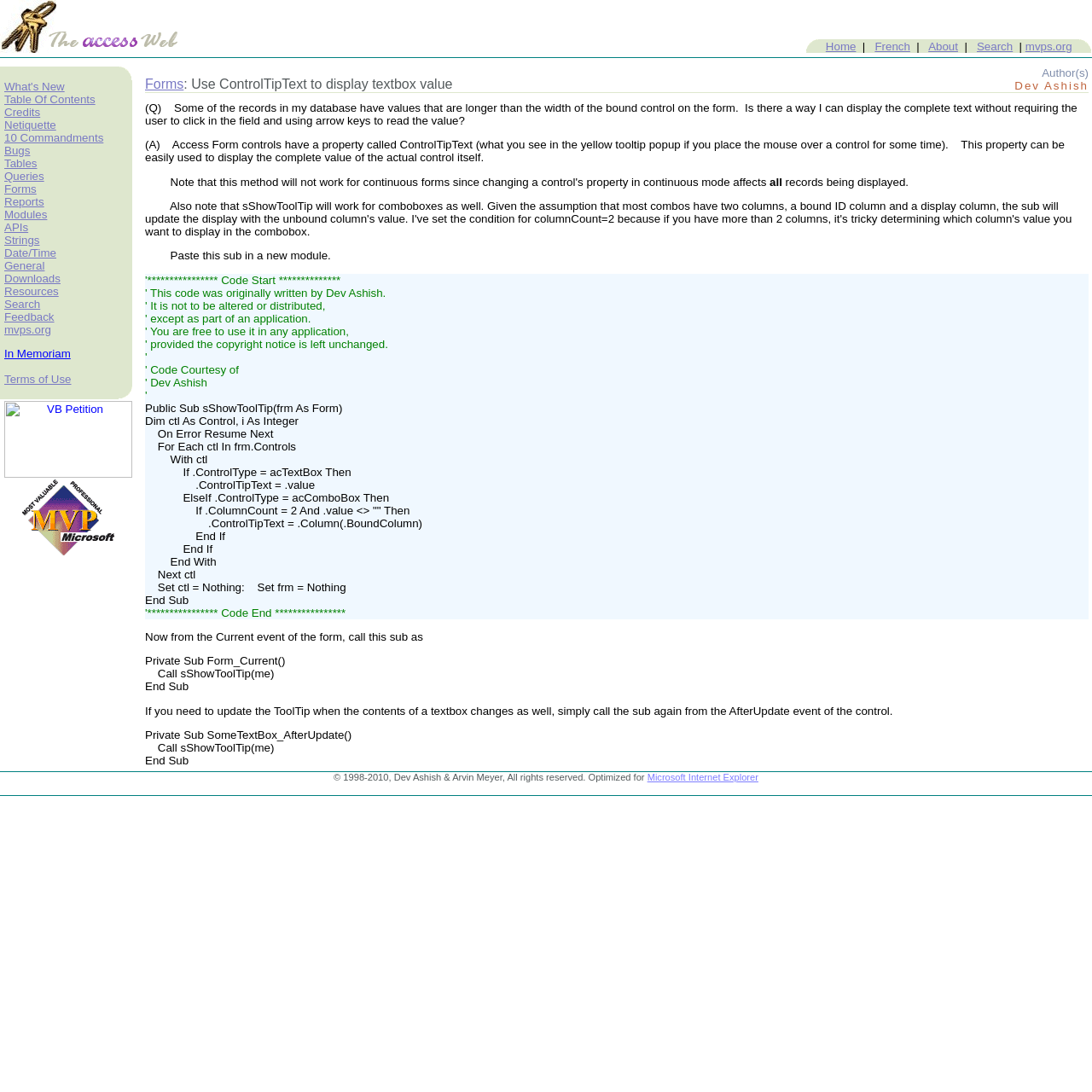Please predict the bounding box coordinates of the element's region where a click is necessary to complete the following instruction: "Click on the 'Home' link". The coordinates should be represented by four float numbers between 0 and 1, i.e., [left, top, right, bottom].

[0.756, 0.036, 0.784, 0.048]